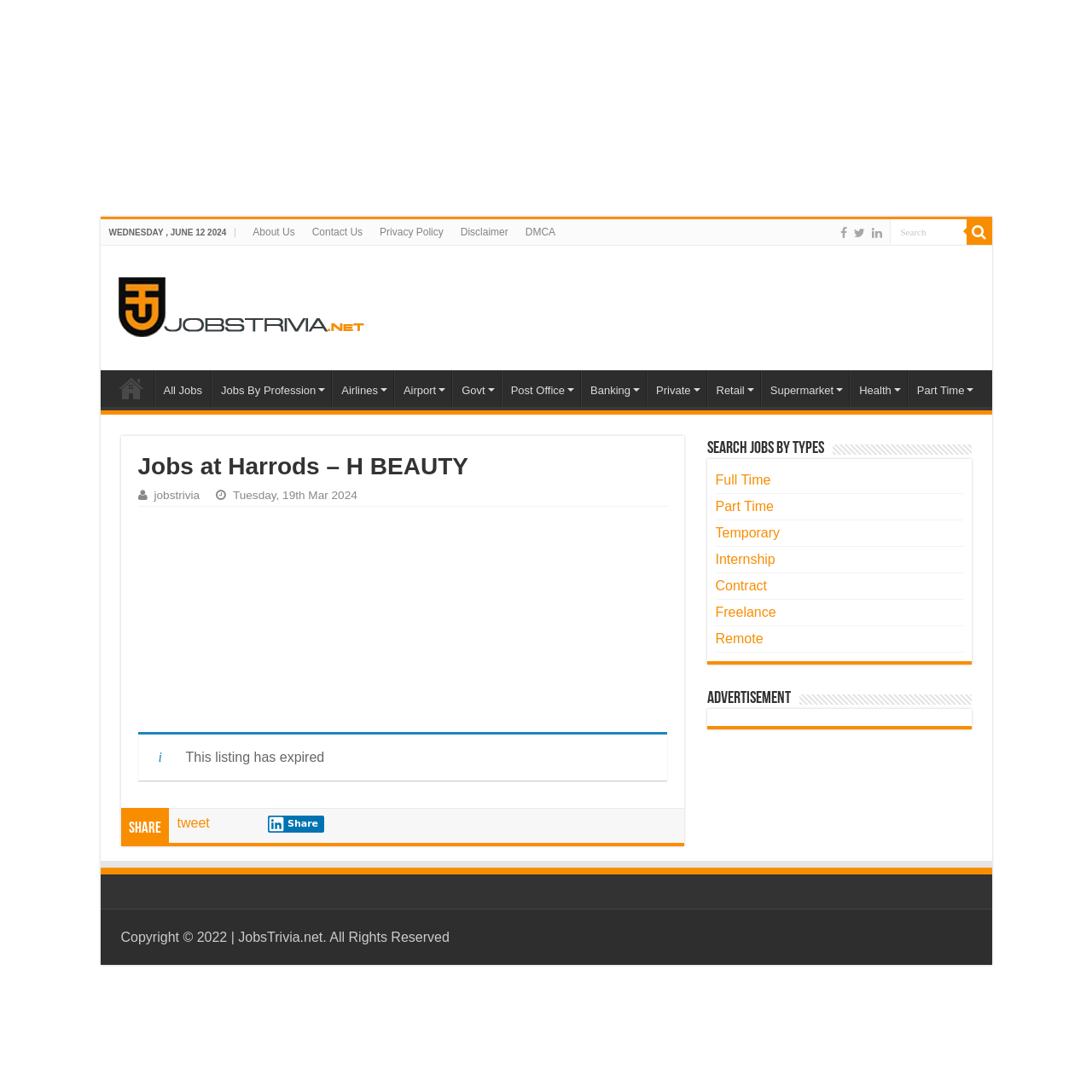Can you specify the bounding box coordinates for the region that should be clicked to fulfill this instruction: "Share this job listing".

[0.245, 0.747, 0.297, 0.762]